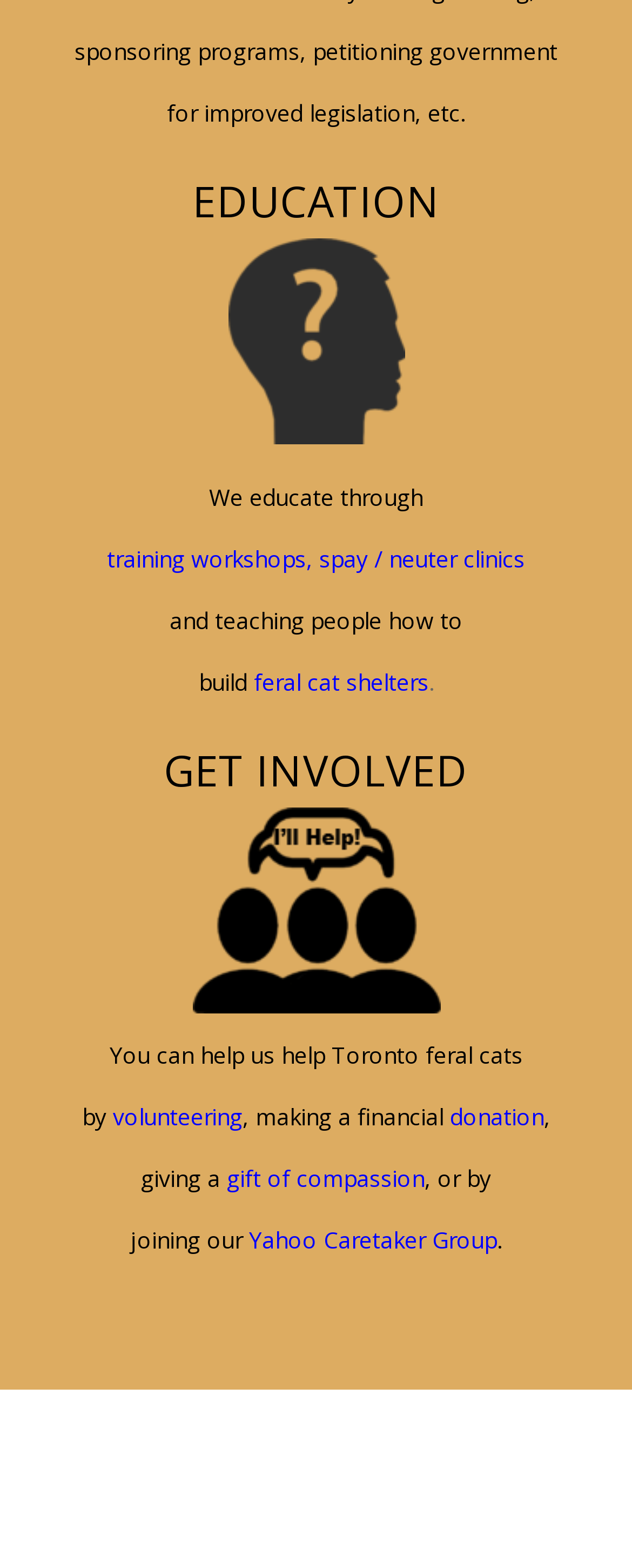What type of icon is displayed next to the 'EDUCATION' heading?
Please provide a single word or phrase based on the screenshot.

Educate icon